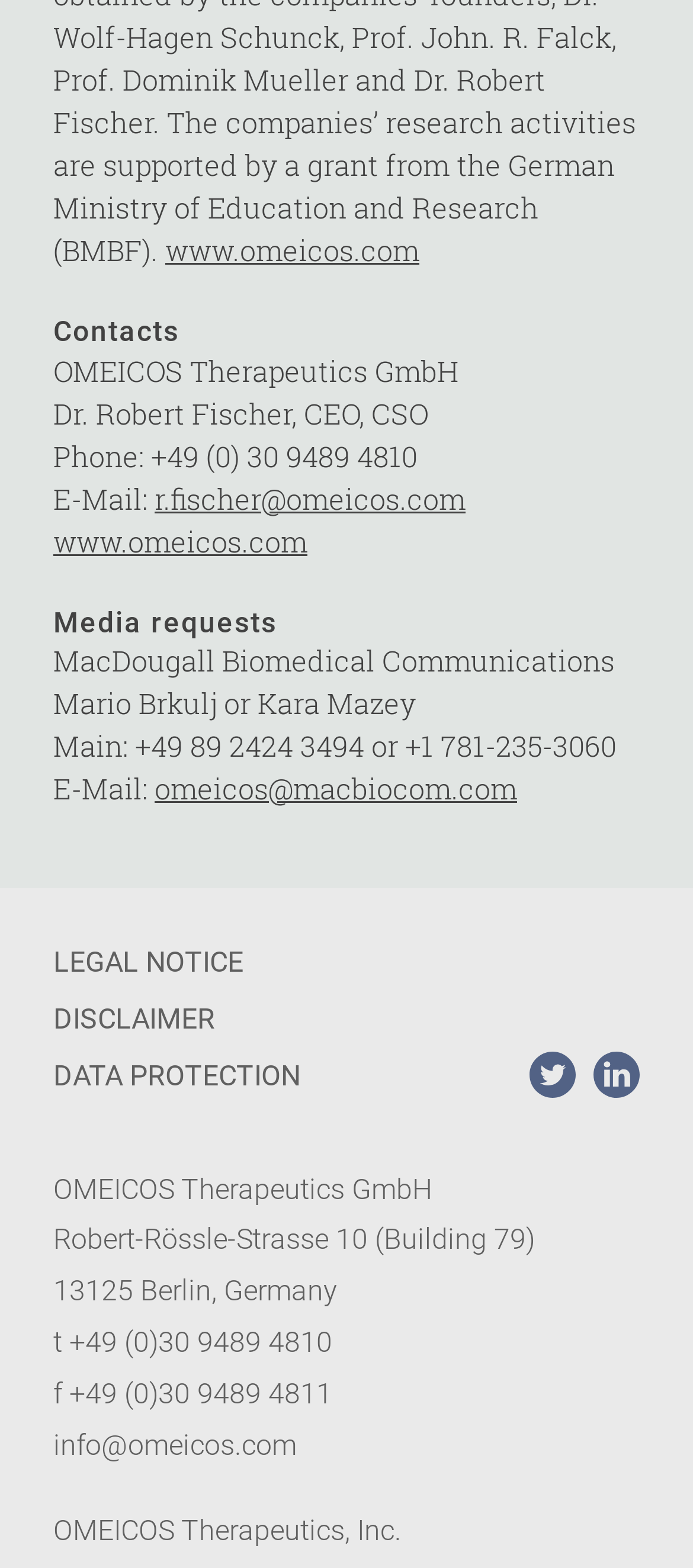What is the phone number for media requests?
Provide a concise answer using a single word or phrase based on the image.

+49 89 2424 3494 or +1 781-235-3060